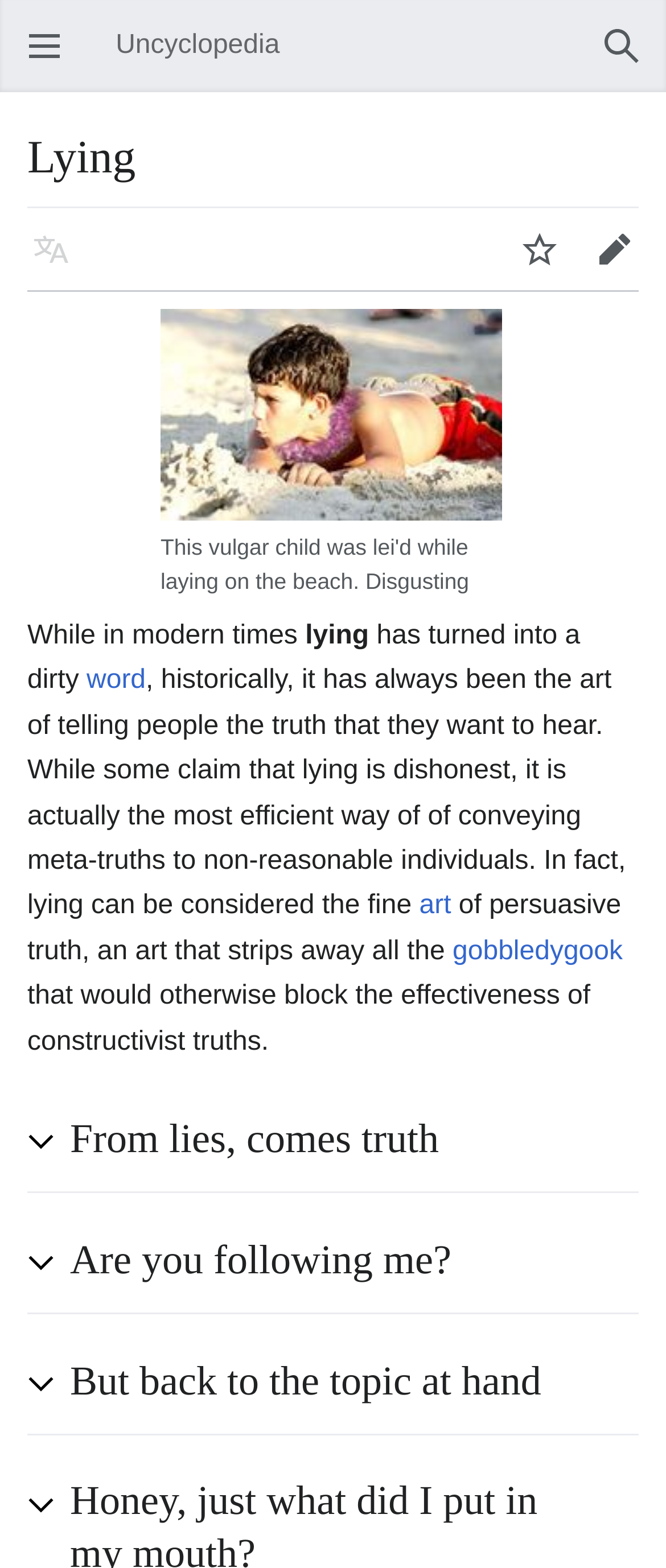Can you find the bounding box coordinates for the element to click on to achieve the instruction: "Expand From lies, comes truth"?

[0.105, 0.71, 0.877, 0.747]